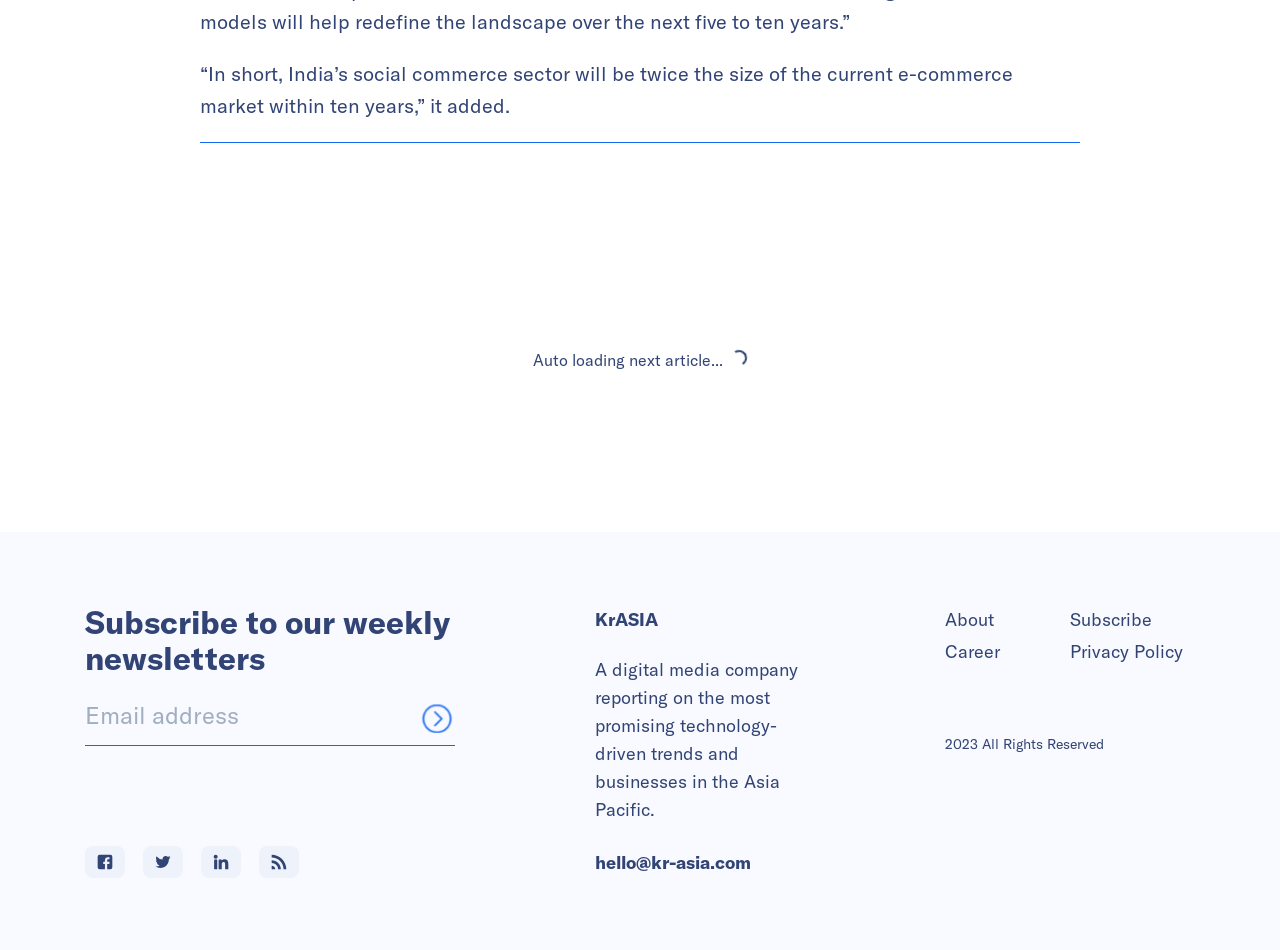Kindly determine the bounding box coordinates for the area that needs to be clicked to execute this instruction: "Click Go China".

[0.156, 0.149, 0.844, 0.15]